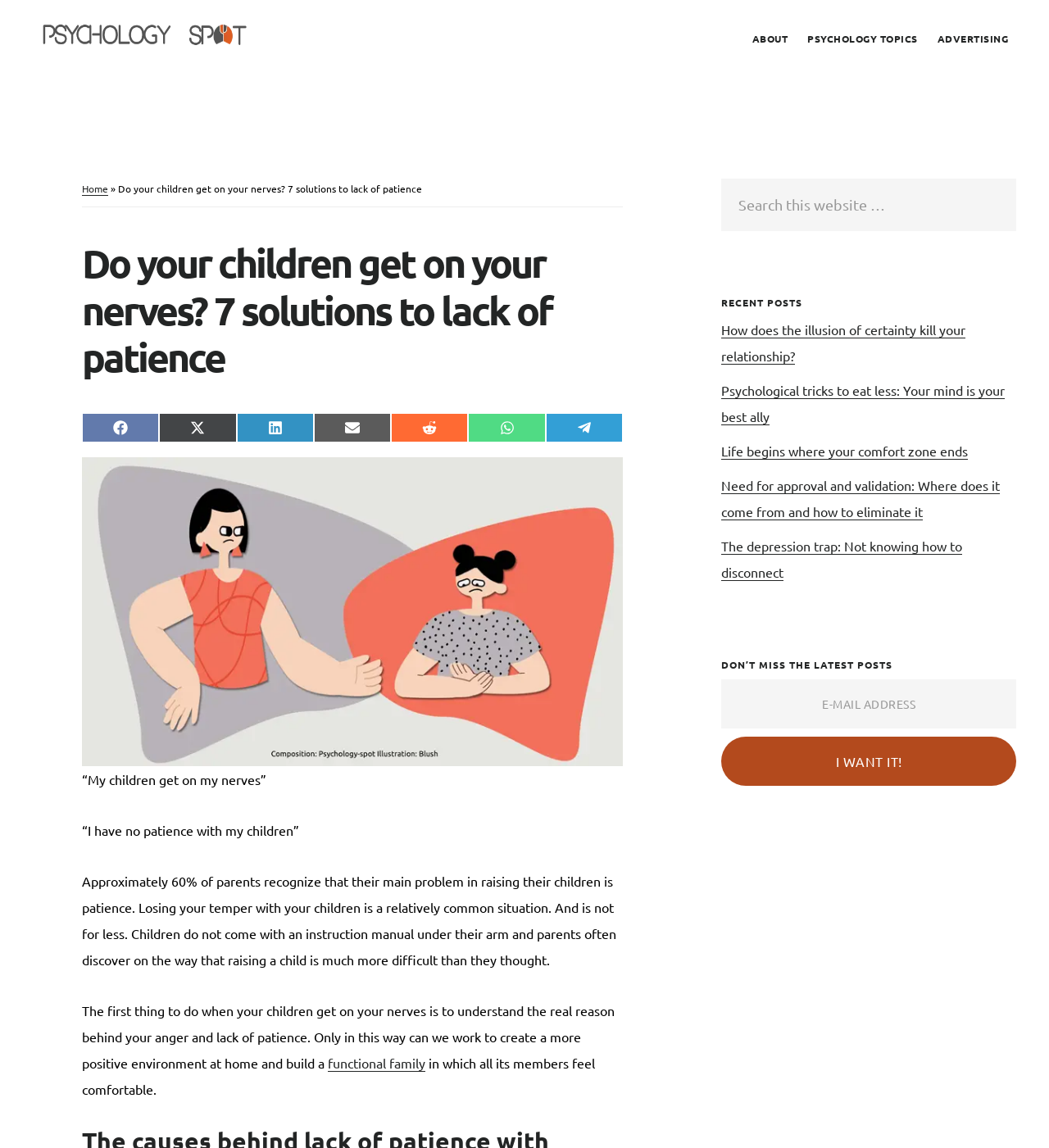Specify the bounding box coordinates (top-left x, top-left y, bottom-right x, bottom-right y) of the UI element in the screenshot that matches this description: Share on X (Twitter)

[0.152, 0.36, 0.225, 0.385]